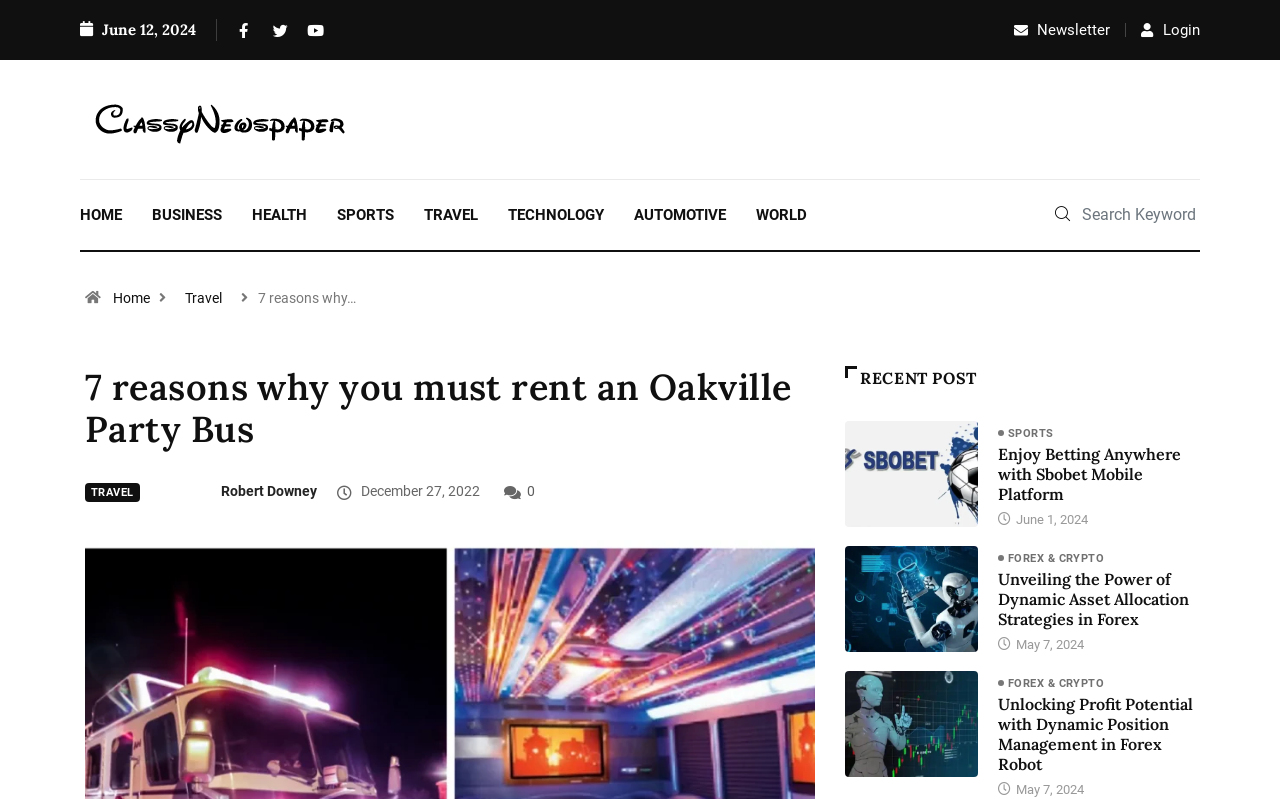Show me the bounding box coordinates of the clickable region to achieve the task as per the instruction: "Search for a keyword".

[0.81, 0.247, 0.938, 0.292]